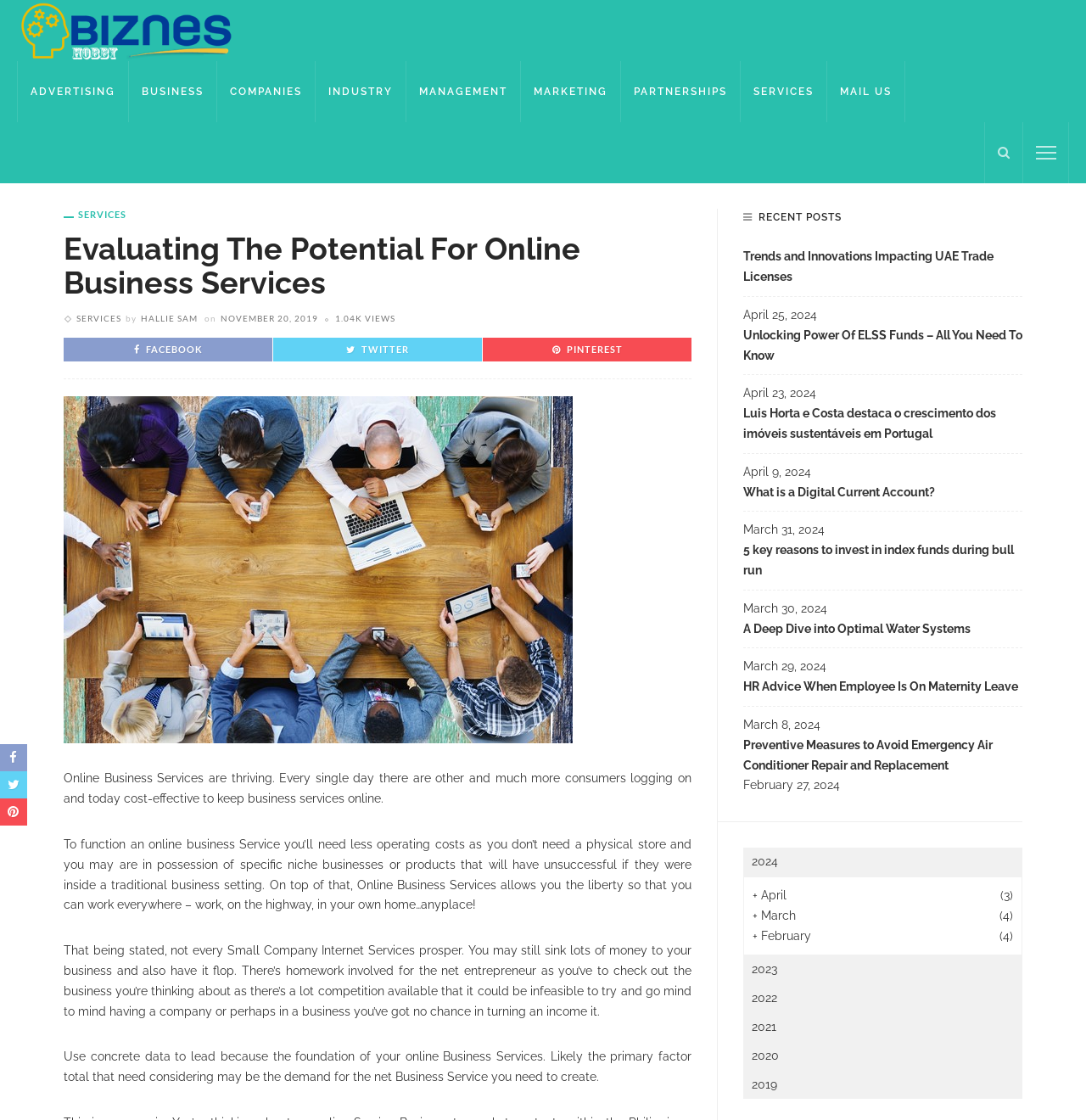Kindly determine the bounding box coordinates for the area that needs to be clicked to execute this instruction: "Check the recent post 'Trends and Innovations Impacting UAE Trade Licenses'".

[0.684, 0.221, 0.941, 0.265]